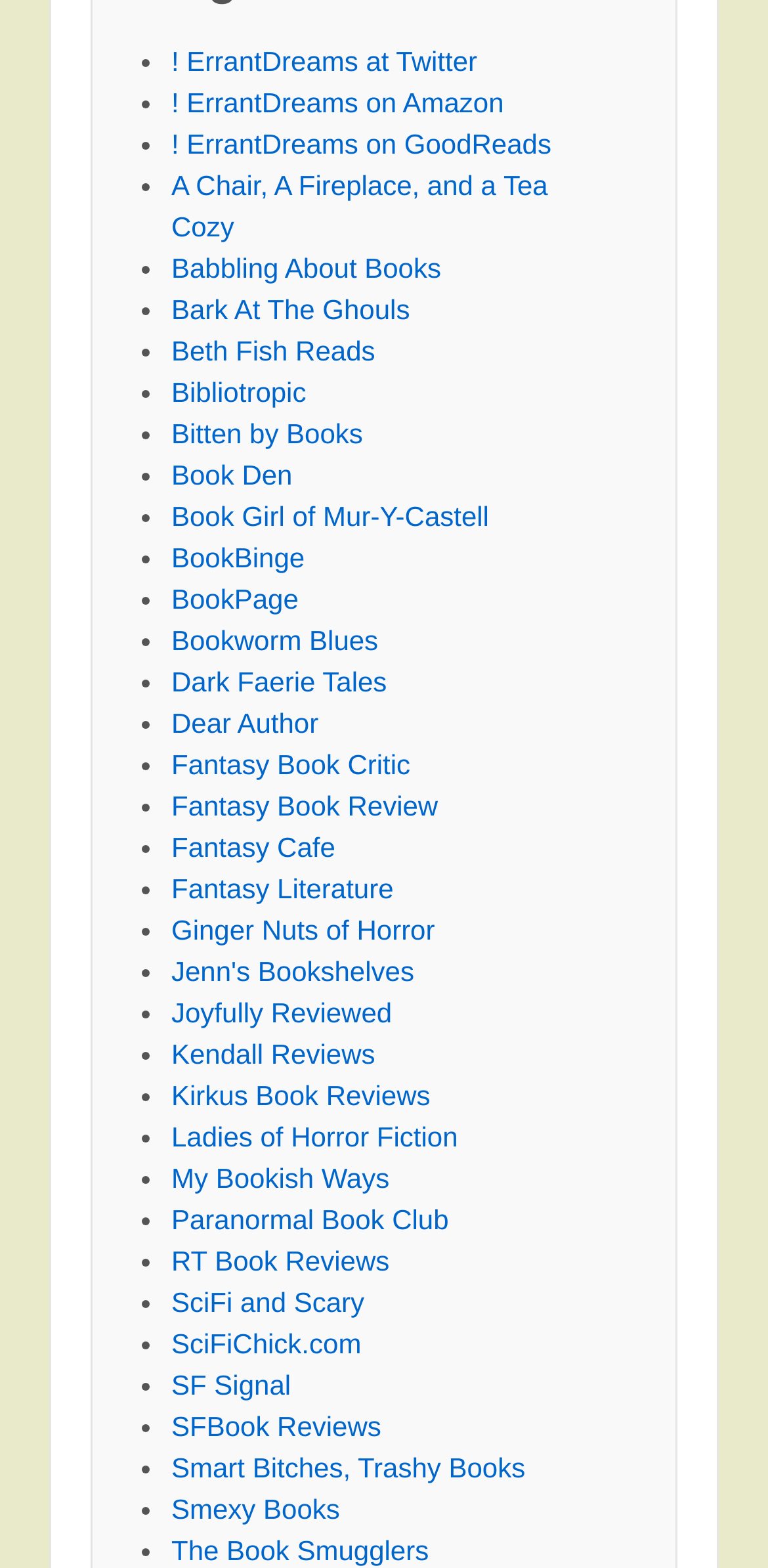Answer the question with a brief word or phrase:
What is the purpose of this webpage?

List of book review websites